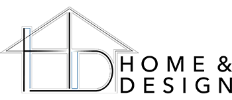What does the geometric element represent?
Based on the image content, provide your answer in one word or a short phrase.

A house